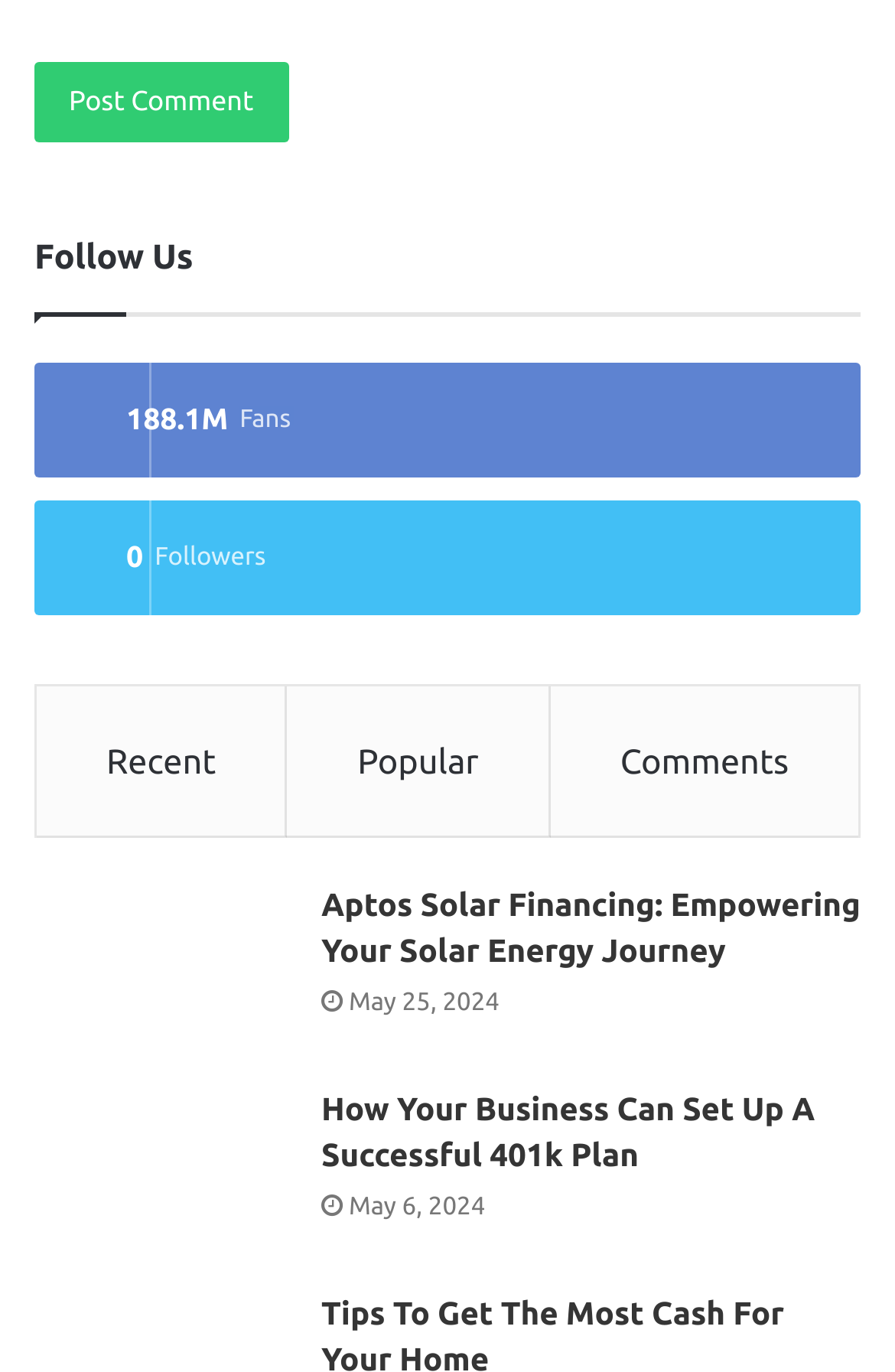Please identify the bounding box coordinates of the element that needs to be clicked to execute the following command: "Follow us on social media". Provide the bounding box using four float numbers between 0 and 1, formatted as [left, top, right, bottom].

[0.038, 0.17, 0.962, 0.203]